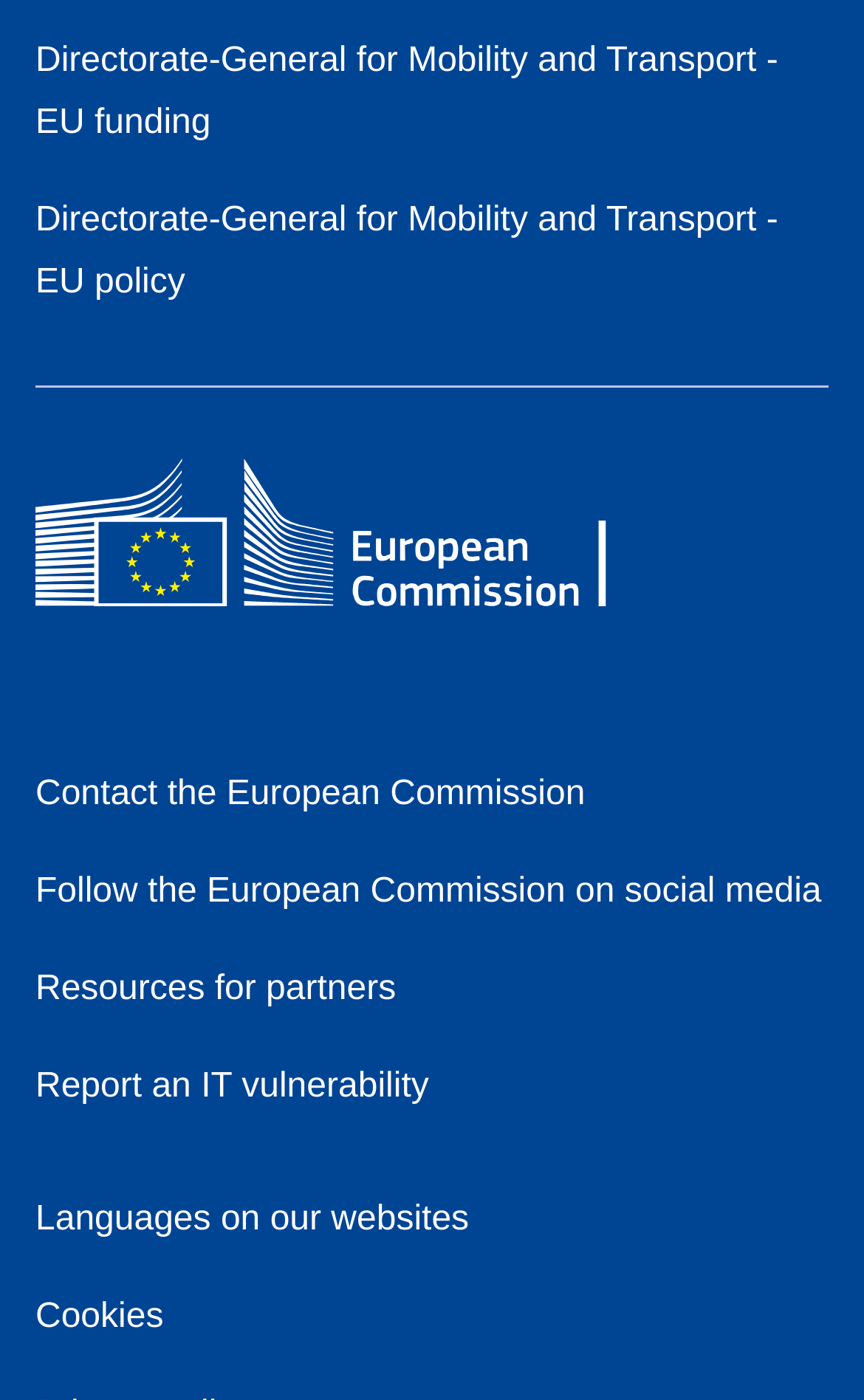Please determine the bounding box coordinates for the element that should be clicked to follow these instructions: "Report an IT vulnerability".

[0.041, 0.763, 0.496, 0.79]